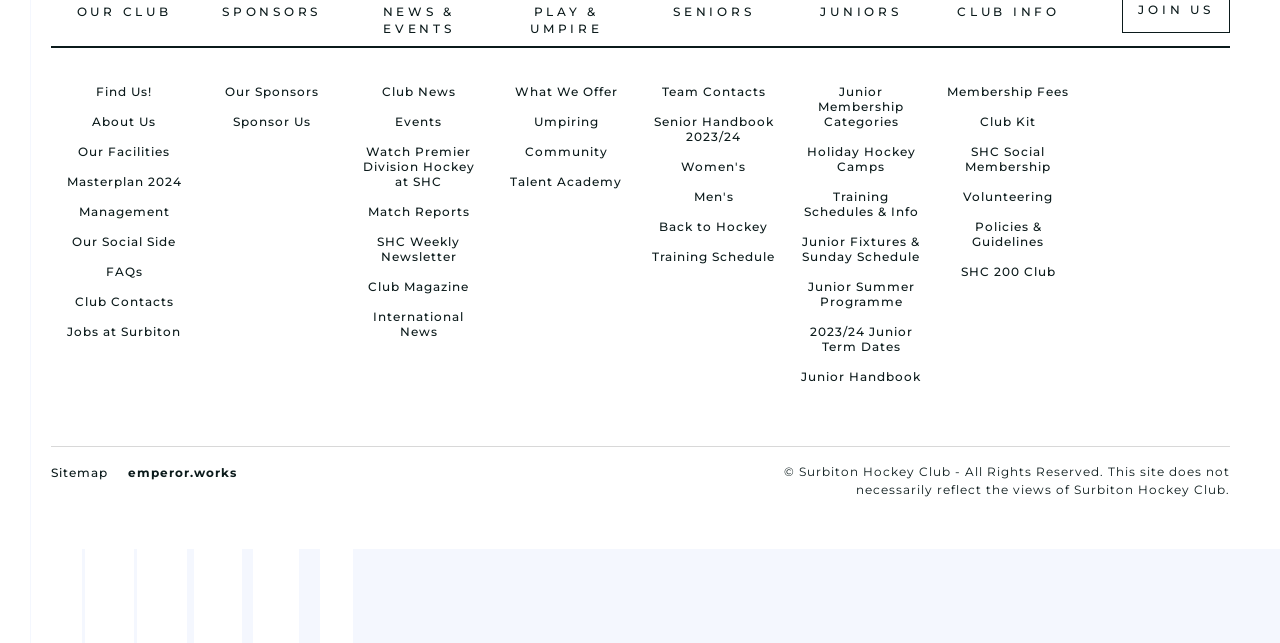Select the bounding box coordinates of the element I need to click to carry out the following instruction: "Learn about 'Umpiring'".

[0.417, 0.178, 0.468, 0.201]